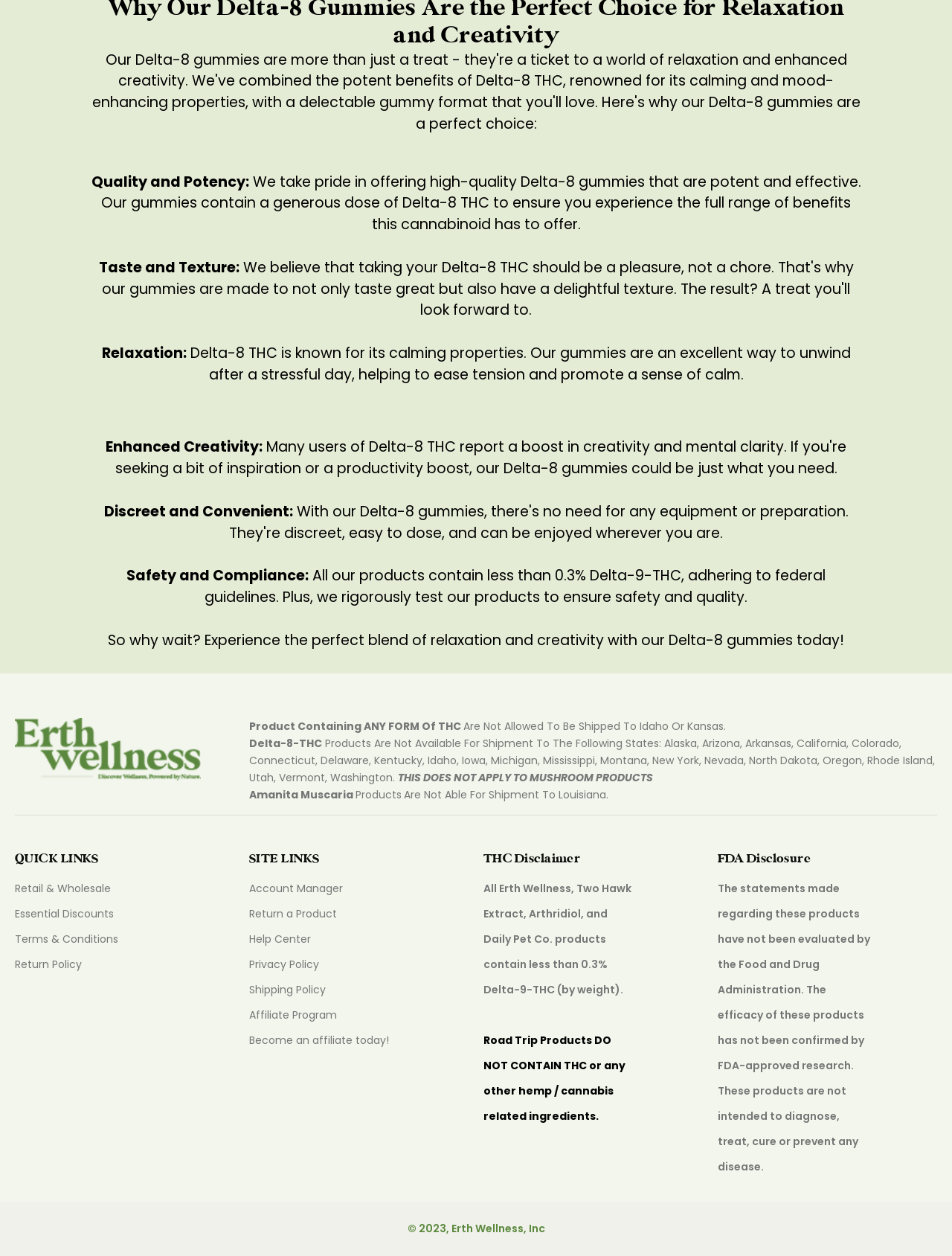Find the bounding box coordinates for the area that must be clicked to perform this action: "Access Help Center".

[0.262, 0.738, 0.327, 0.758]